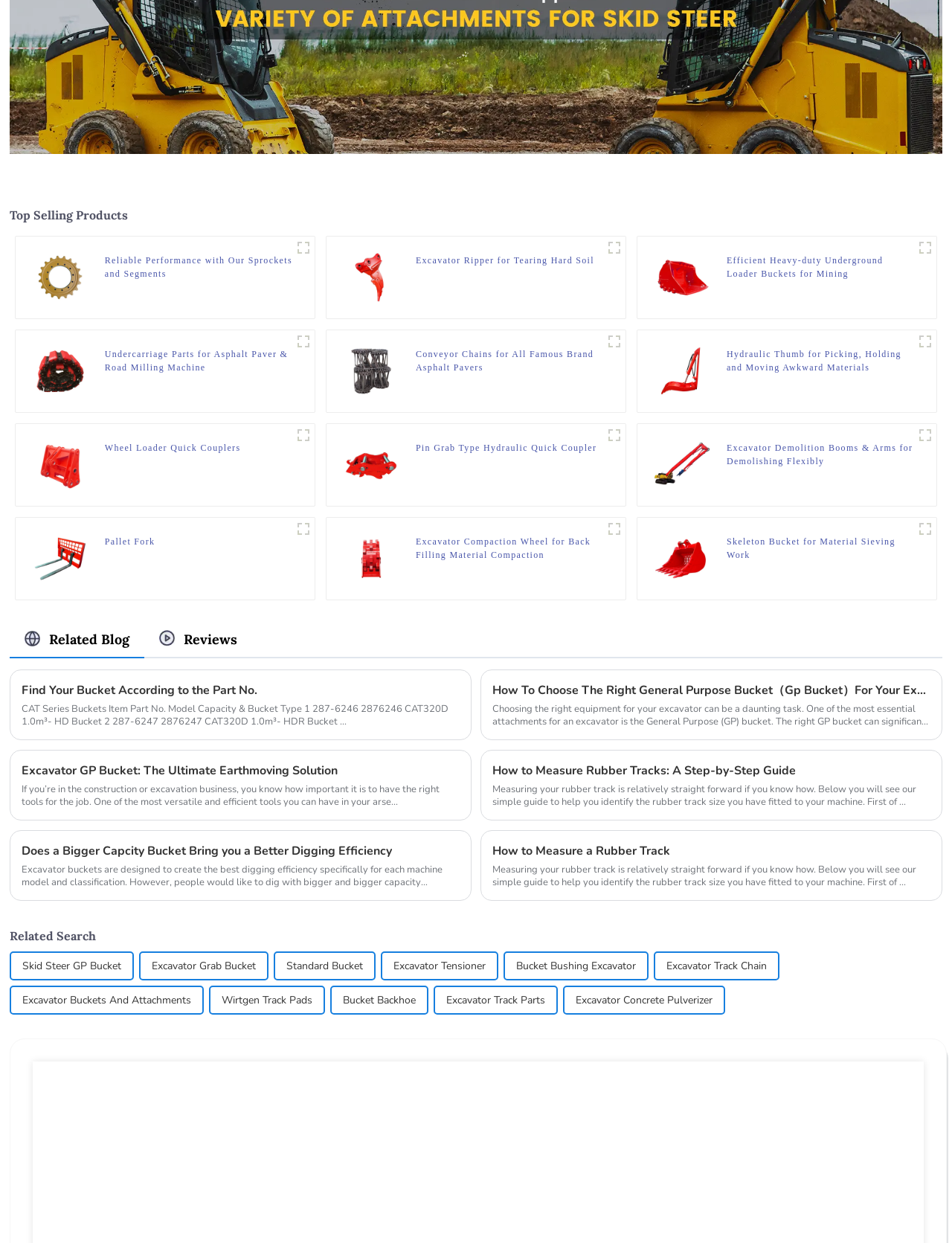From the screenshot, find the bounding box of the UI element matching this description: "title="Underground Loader Buckets - 1red"". Supply the bounding box coordinates in the form [left, top, right, bottom], each a float between 0 and 1.

[0.96, 0.19, 0.984, 0.208]